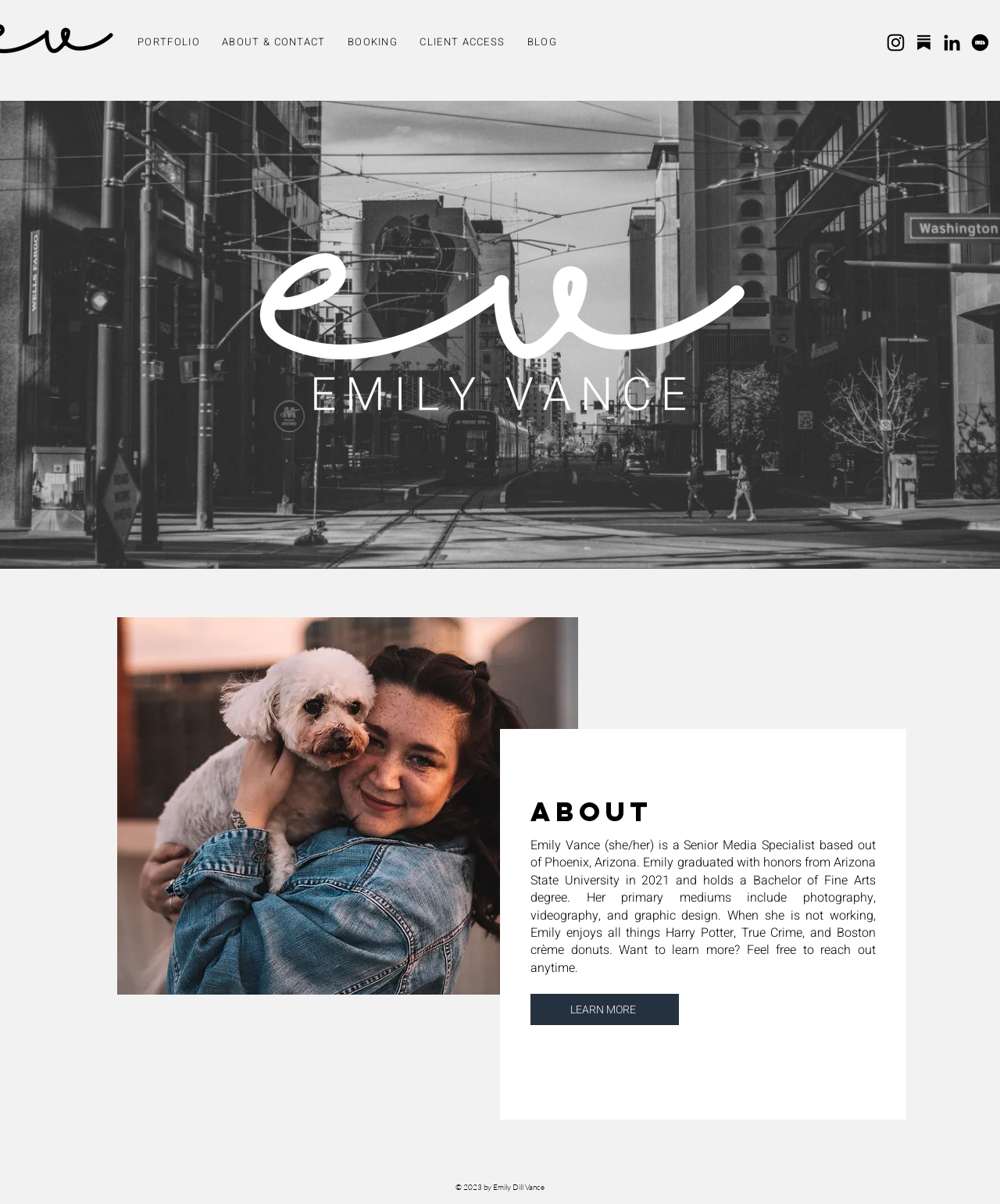Please provide a detailed answer to the question below by examining the image:
What is the primary medium of Emily Vance?

According to the webpage, Emily Vance's primary mediums include photography, videography, and graphic design, as mentioned in the 'ABOUT' section.